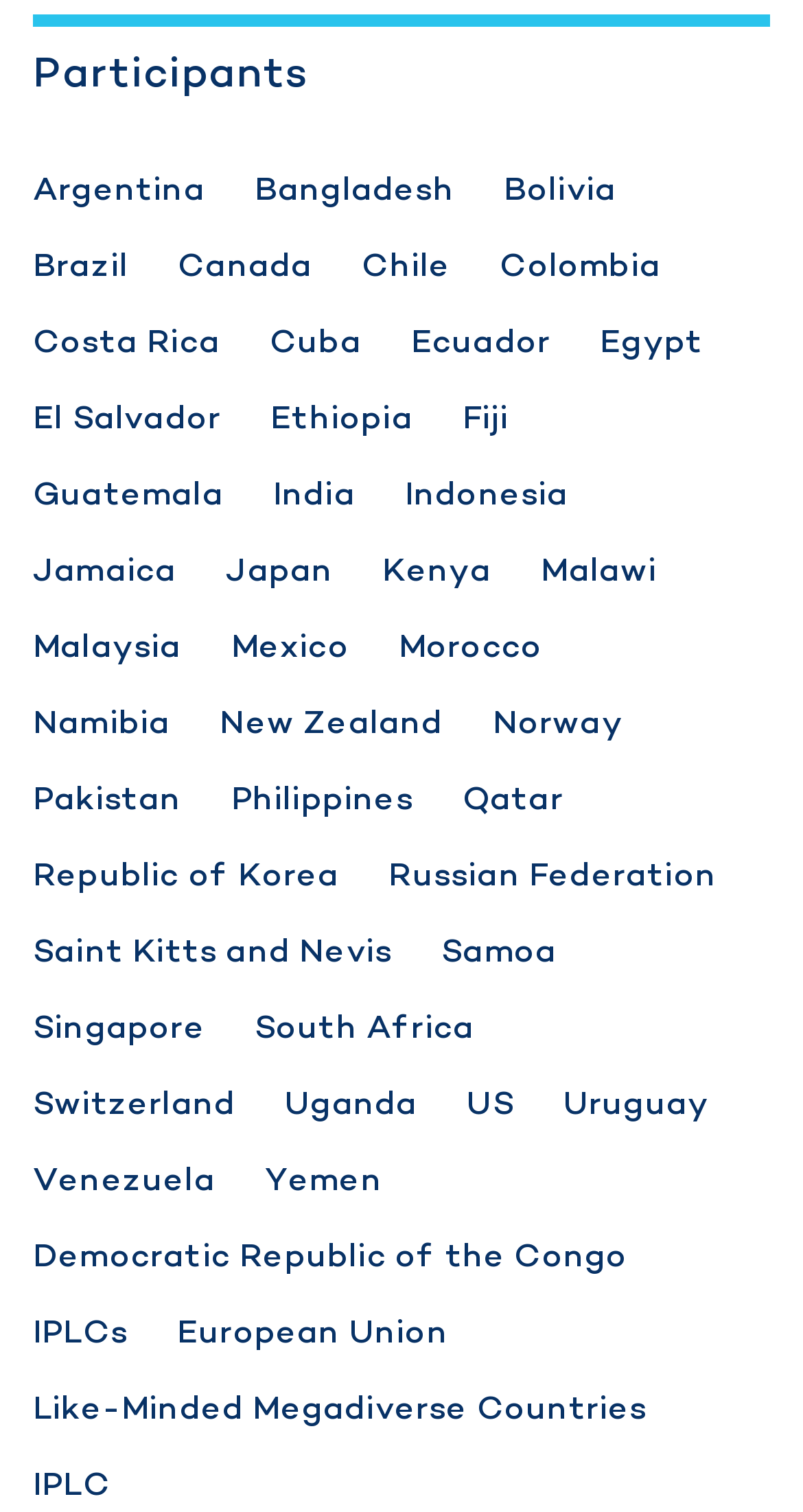Identify the bounding box of the HTML element described as: "New Zealand".

[0.274, 0.463, 0.552, 0.493]